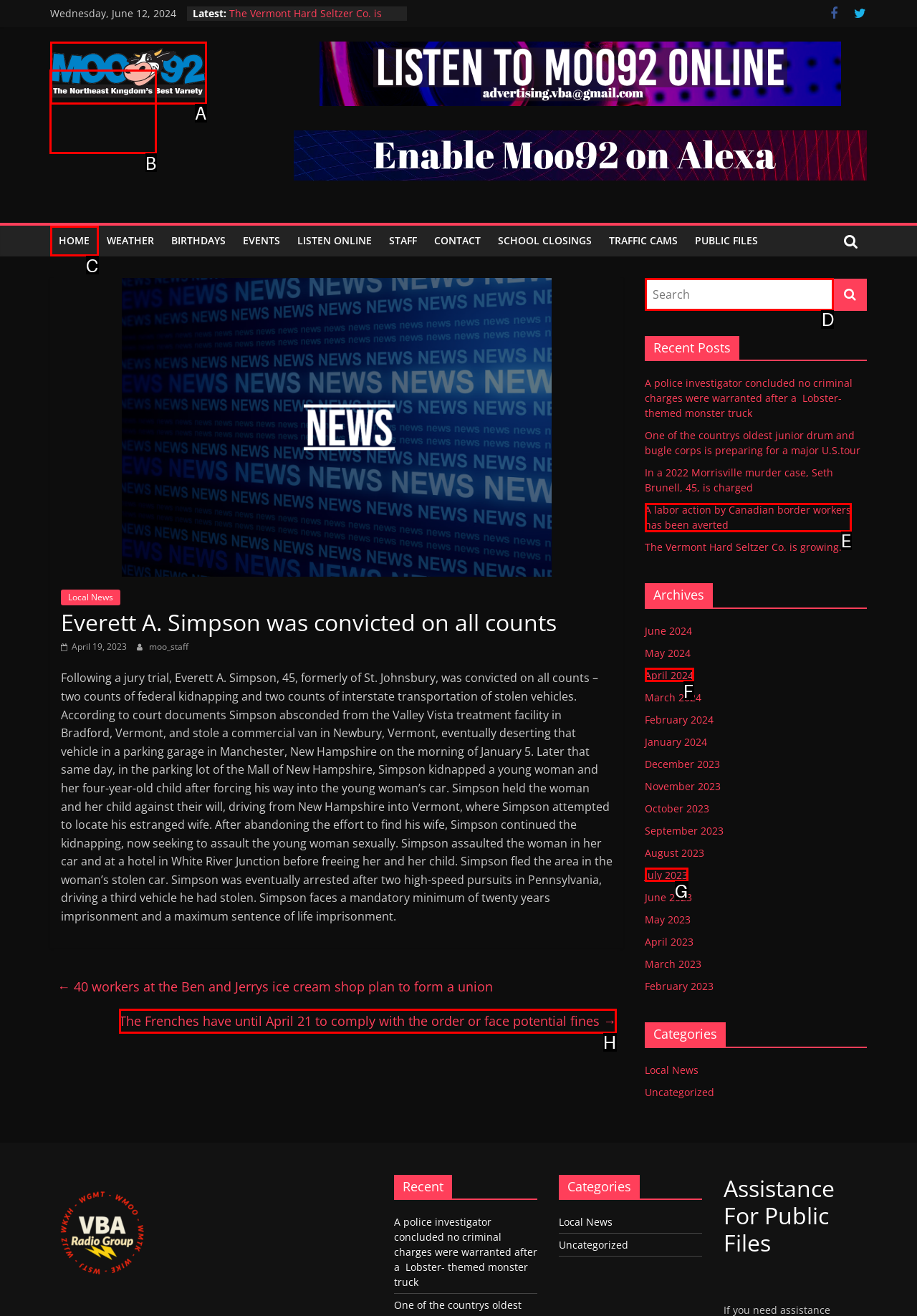Given the description: July 2023
Identify the letter of the matching UI element from the options.

G